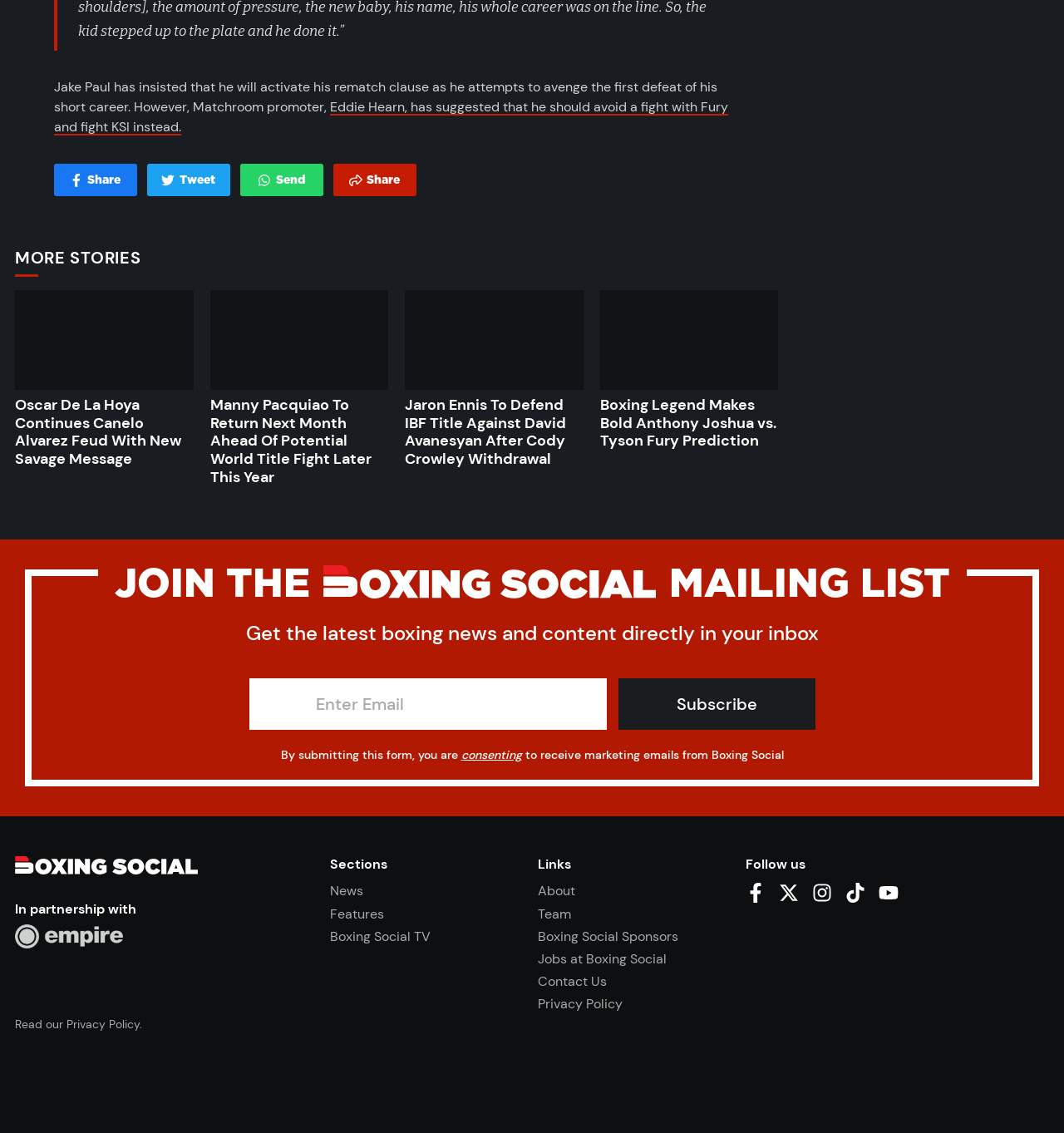From the given element description: "Jobs at Boxing Social", find the bounding box for the UI element. Provide the coordinates as four float numbers between 0 and 1, in the order [left, top, right, bottom].

[0.506, 0.839, 0.627, 0.854]